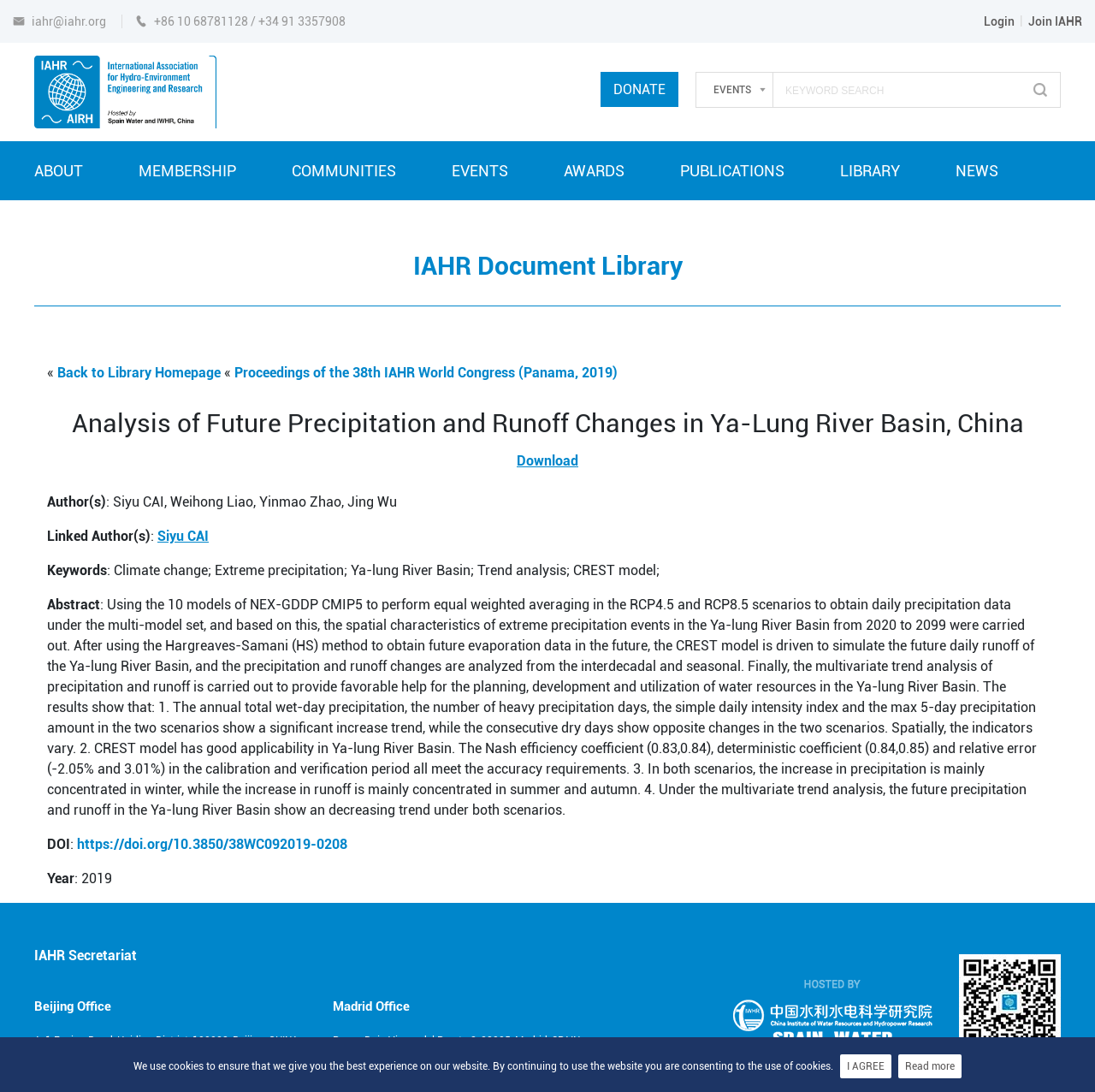Identify the bounding box for the described UI element. Provide the coordinates in (top-left x, top-left y, bottom-right x, bottom-right y) format with values ranging from 0 to 1: parent_node: EVENTS placeholder="KEYWORD SEARCH"

[0.709, 0.077, 0.932, 0.089]